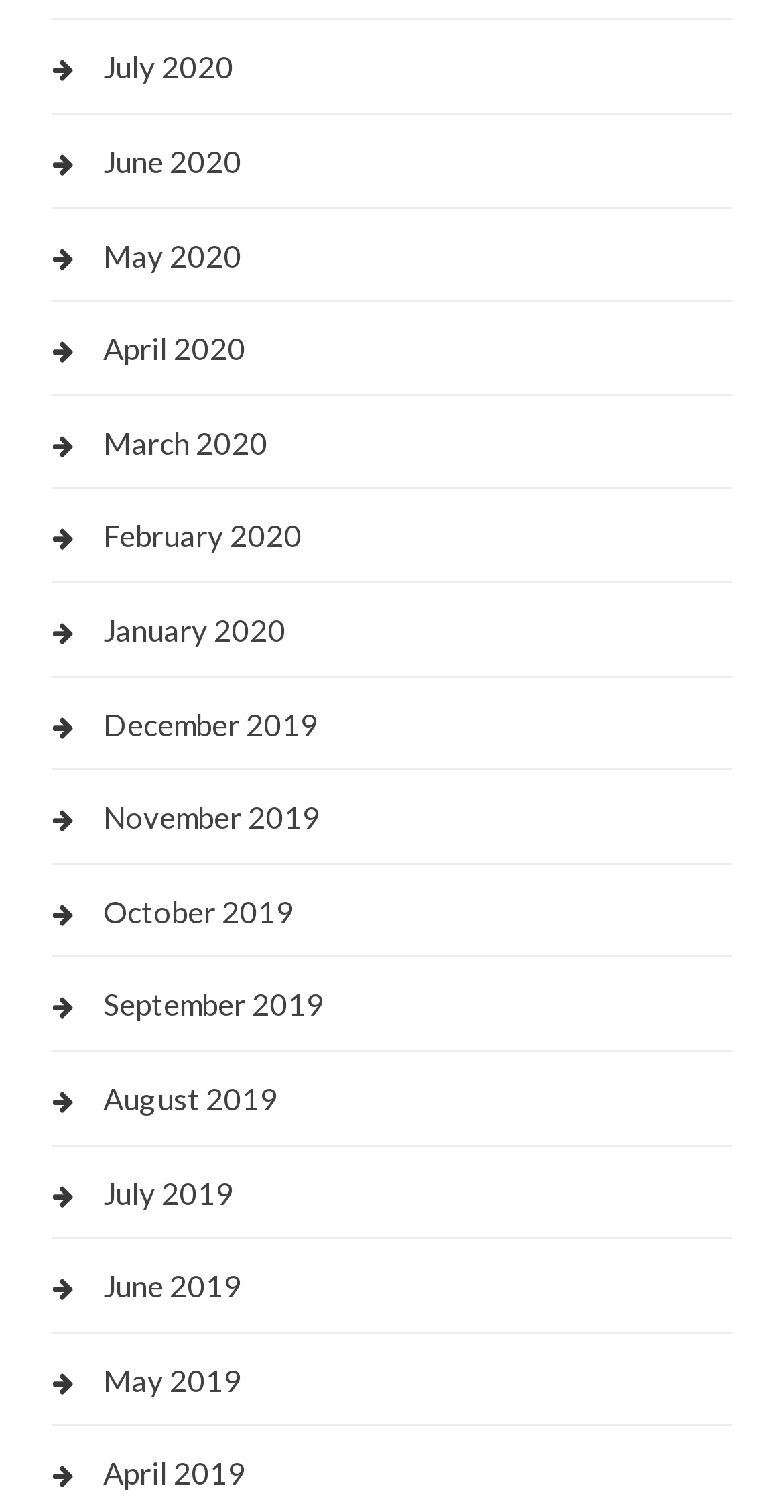Identify the bounding box coordinates of the part that should be clicked to carry out this instruction: "view June 2020".

[0.067, 0.088, 0.308, 0.125]